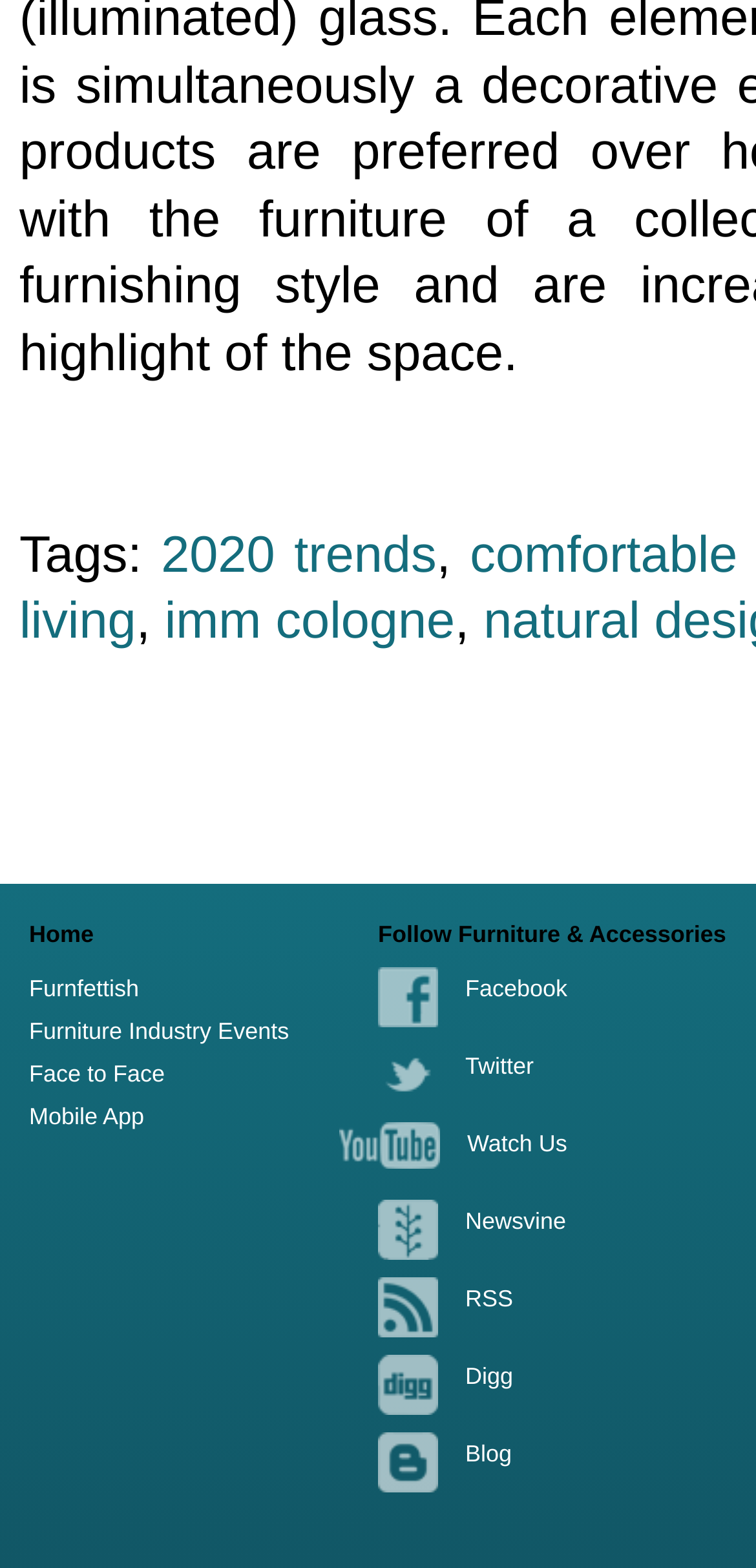Please give a succinct answer using a single word or phrase:
How many links are there under the 'Home' heading?

4